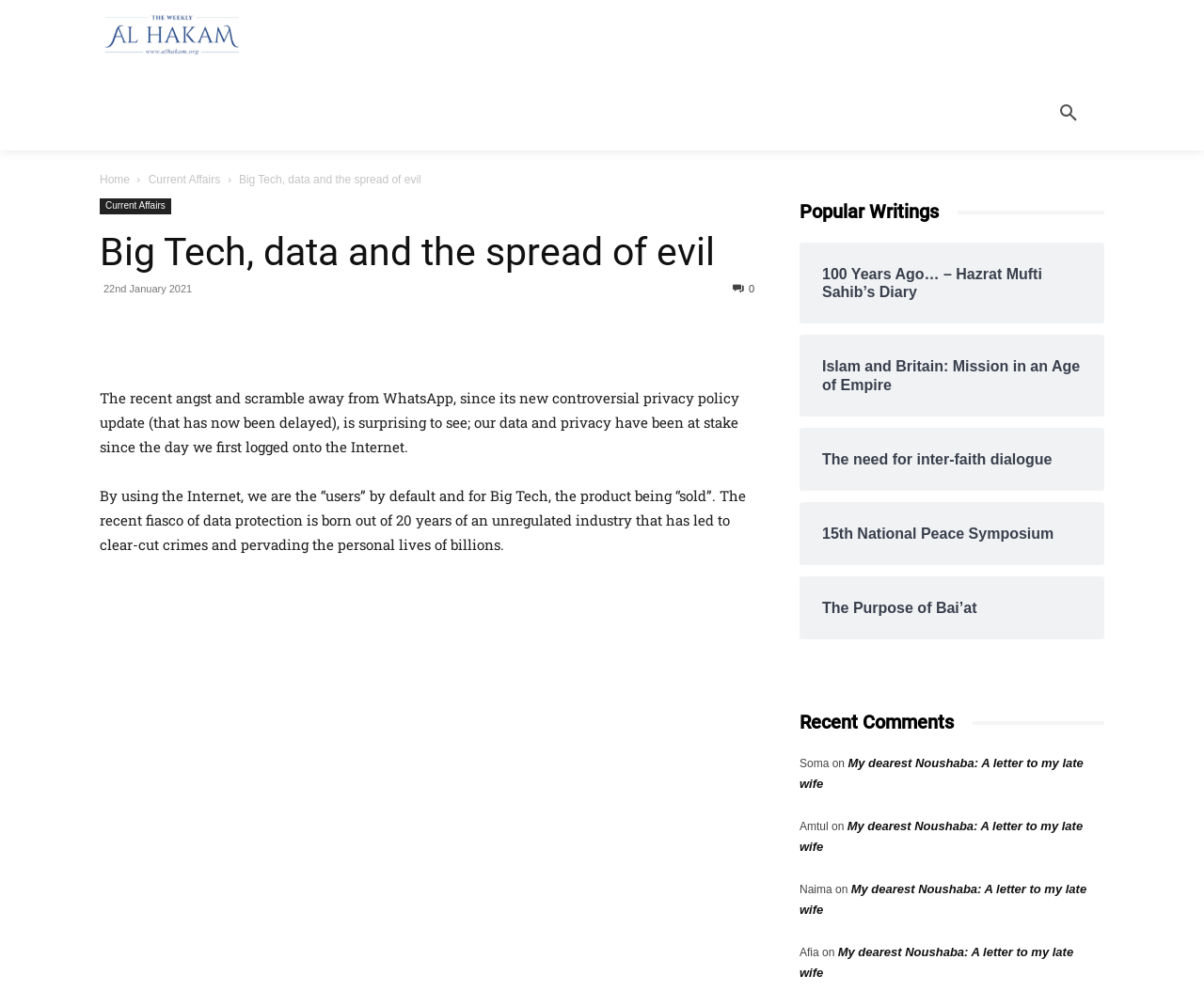Locate the bounding box coordinates of the element to click to perform the following action: 'Share the article'. The coordinates should be given as four float values between 0 and 1, in the form of [left, top, right, bottom].

[0.122, 0.33, 0.146, 0.342]